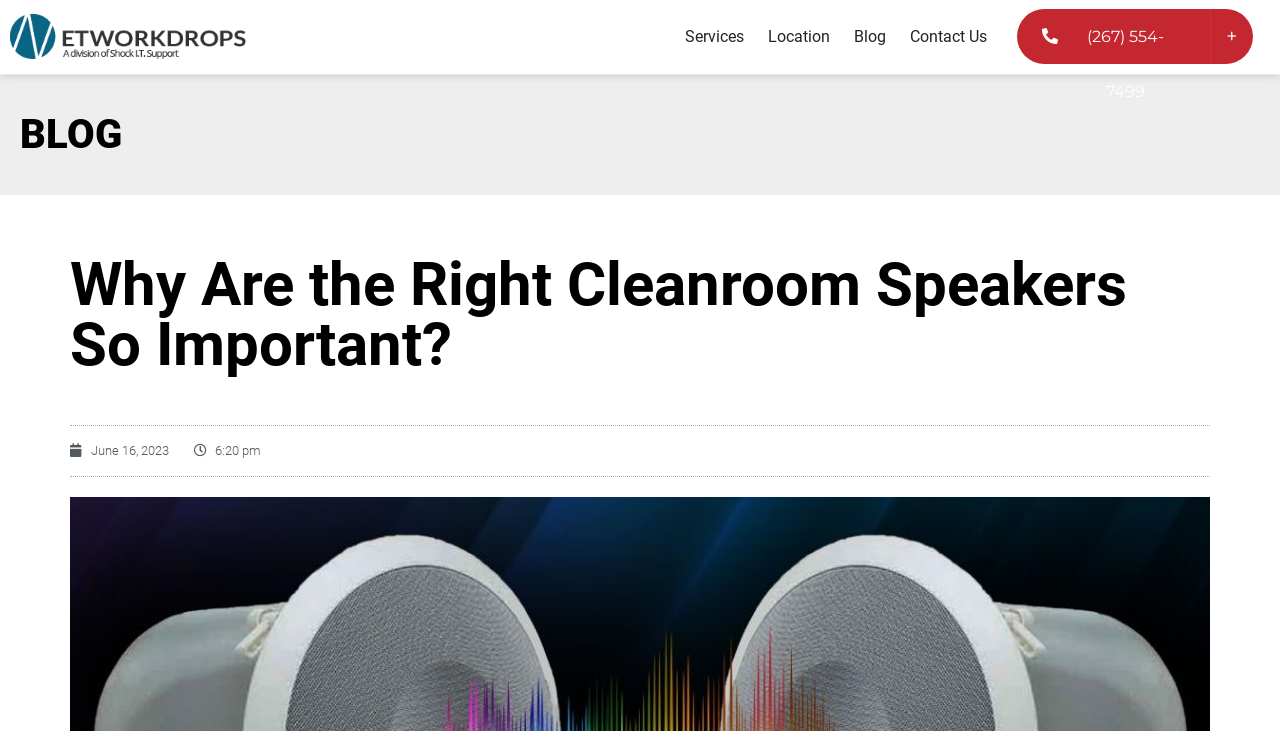What time was the blog post published?
Examine the image closely and answer the question with as much detail as possible.

I found a time element with the text '6:20 pm' next to the date of the blog post, which indicates the time it was published.